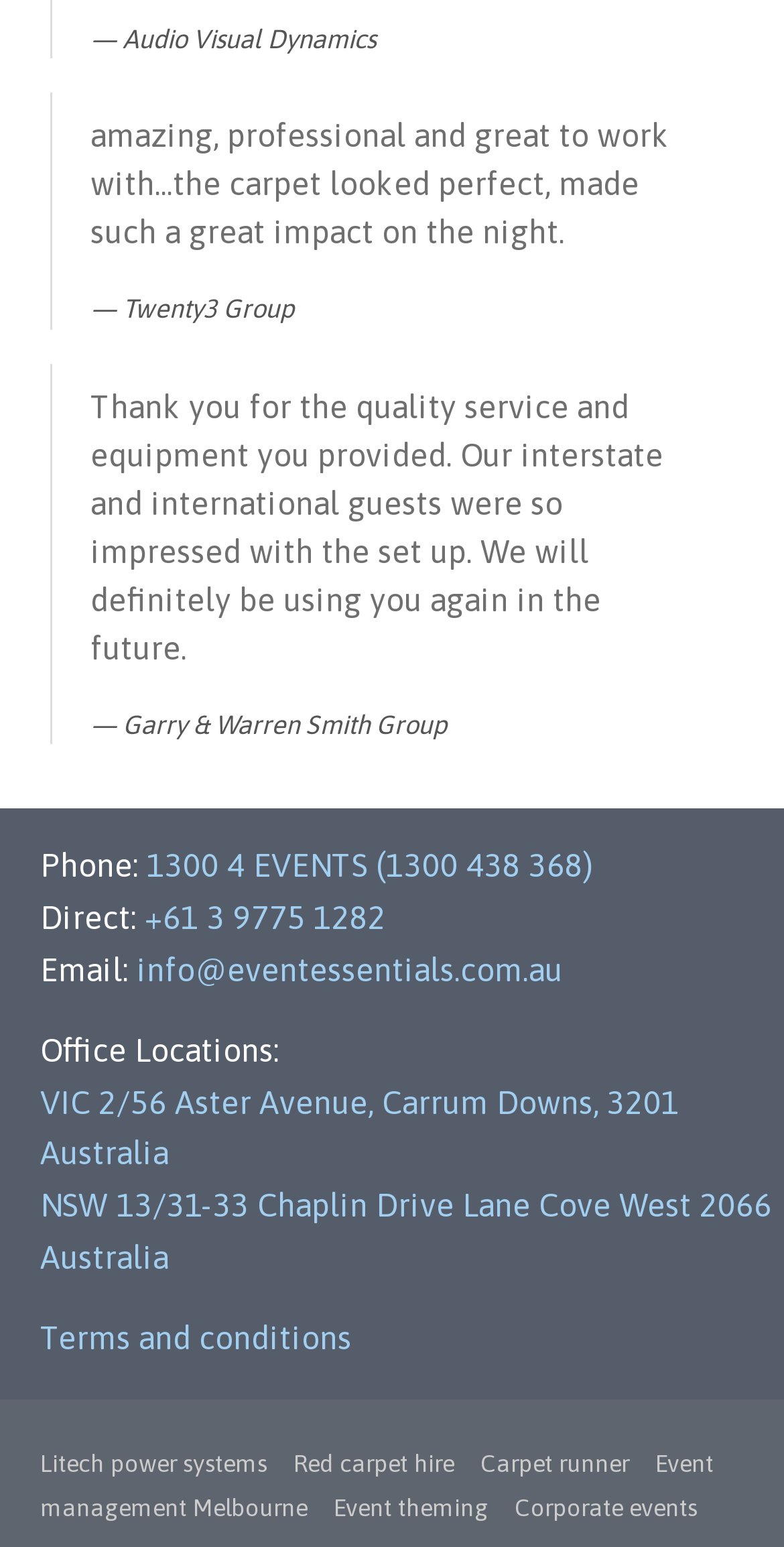Find the bounding box coordinates of the clickable region needed to perform the following instruction: "Check the terms and conditions". The coordinates should be provided as four float numbers between 0 and 1, i.e., [left, top, right, bottom].

[0.051, 0.853, 0.449, 0.876]